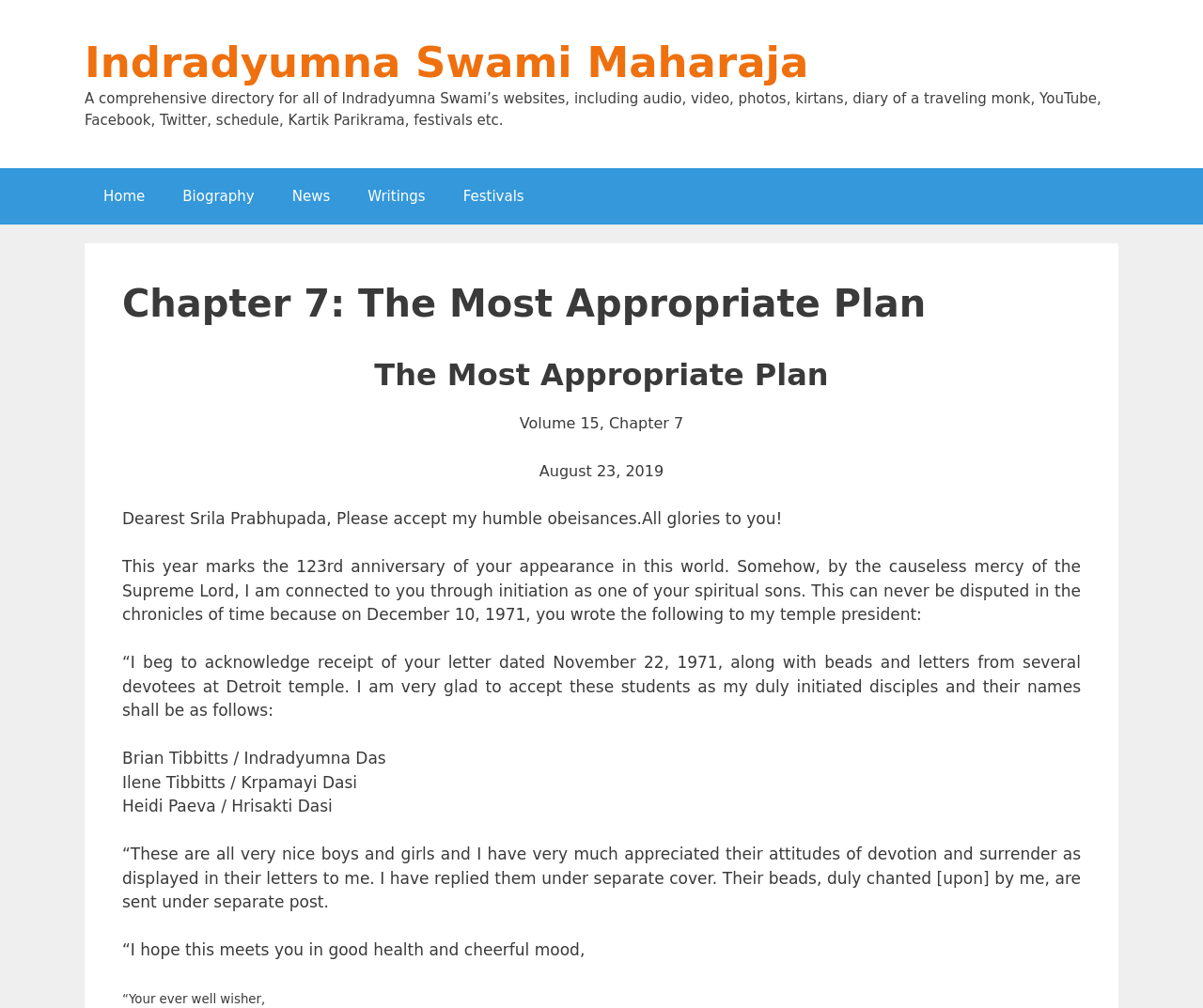What is the date mentioned in the text?
Provide a detailed and well-explained answer to the question.

I found the answer by looking at the StaticText element with the text 'August 23, 2019' which is a specific date mentioned in the text.